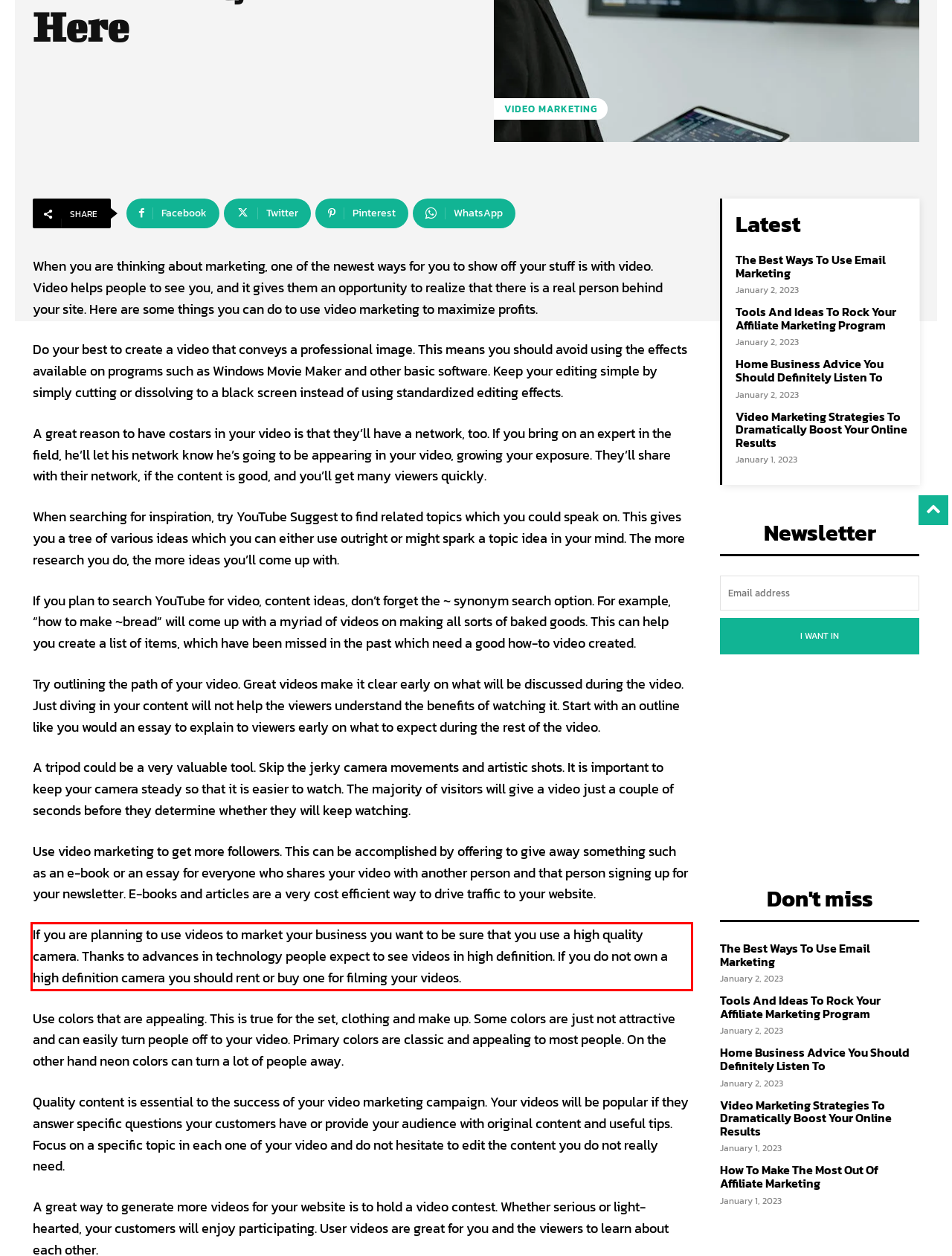Look at the provided screenshot of the webpage and perform OCR on the text within the red bounding box.

If you are planning to use videos to market your business you want to be sure that you use a high quality camera. Thanks to advances in technology people expect to see videos in high definition. If you do not own a high definition camera you should rent or buy one for filming your videos.